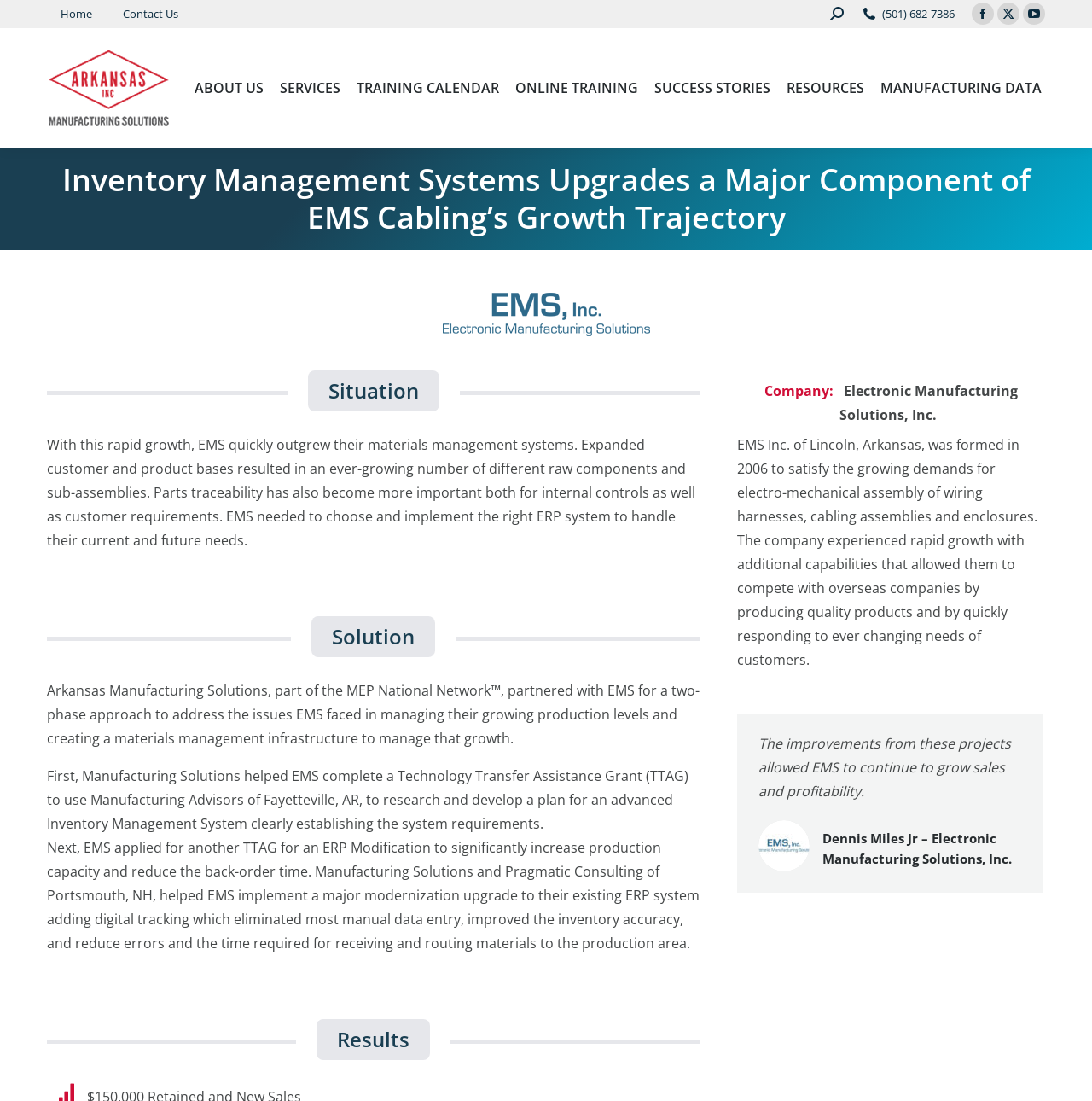Answer the question briefly using a single word or phrase: 
What is the name of the organization that partnered with EMS?

Arkansas Manufacturing Solutions